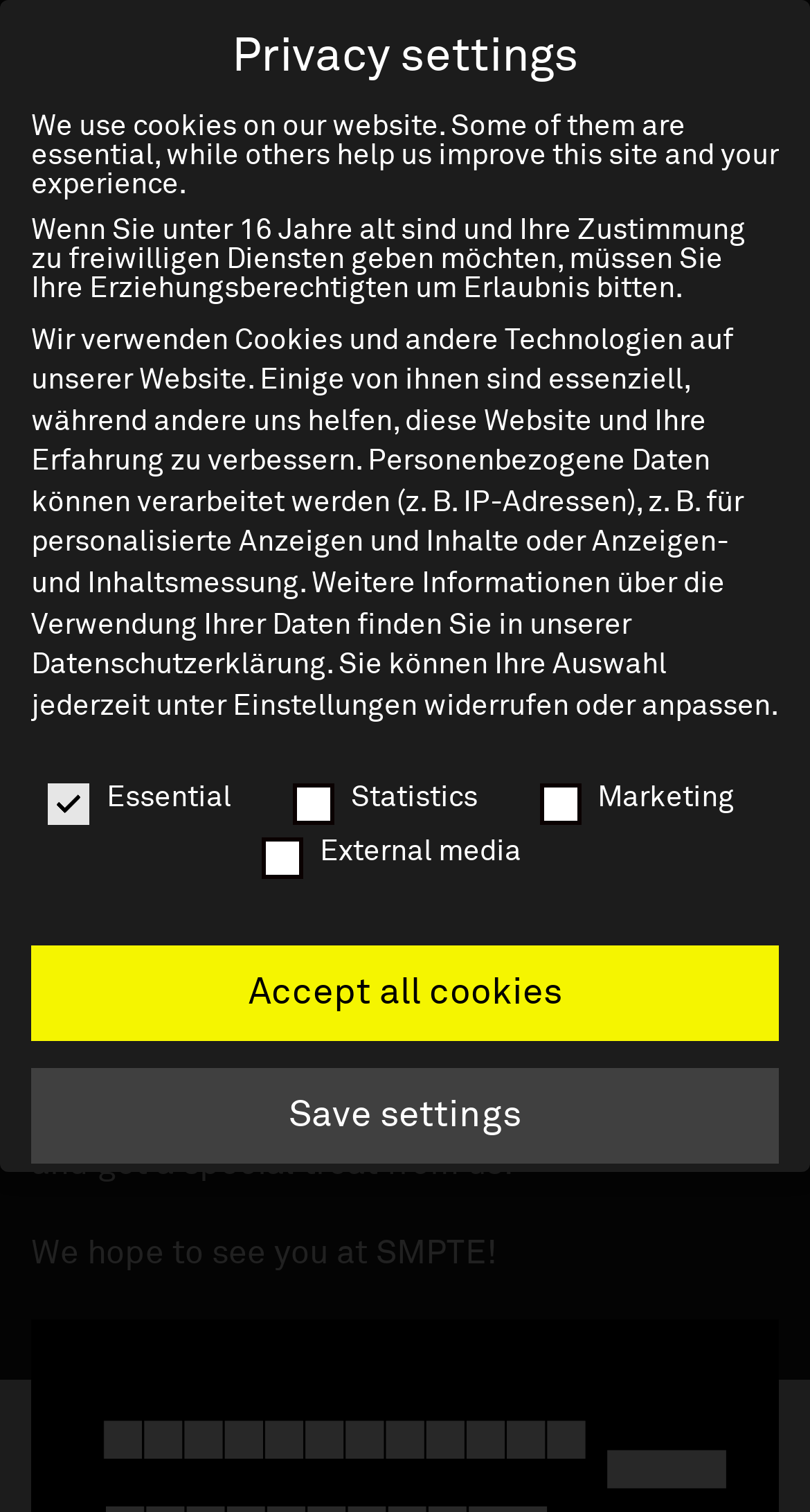Determine the bounding box for the described UI element: "parent_node: External media name="cookieGroup[]" value="external-media"".

[0.643, 0.554, 0.677, 0.572]